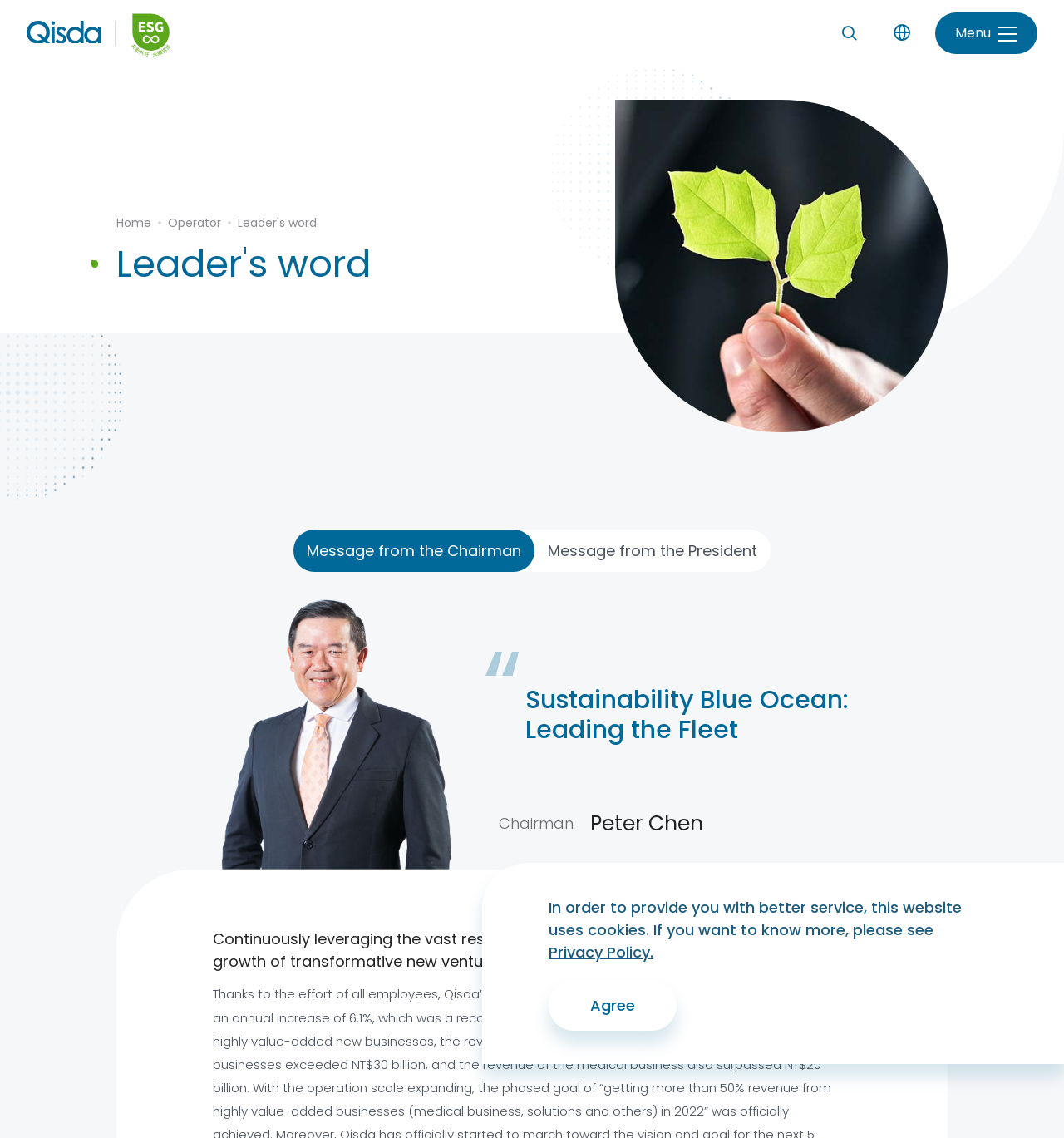Reply to the question with a single word or phrase:
What is the purpose of the cookies?

To provide better service